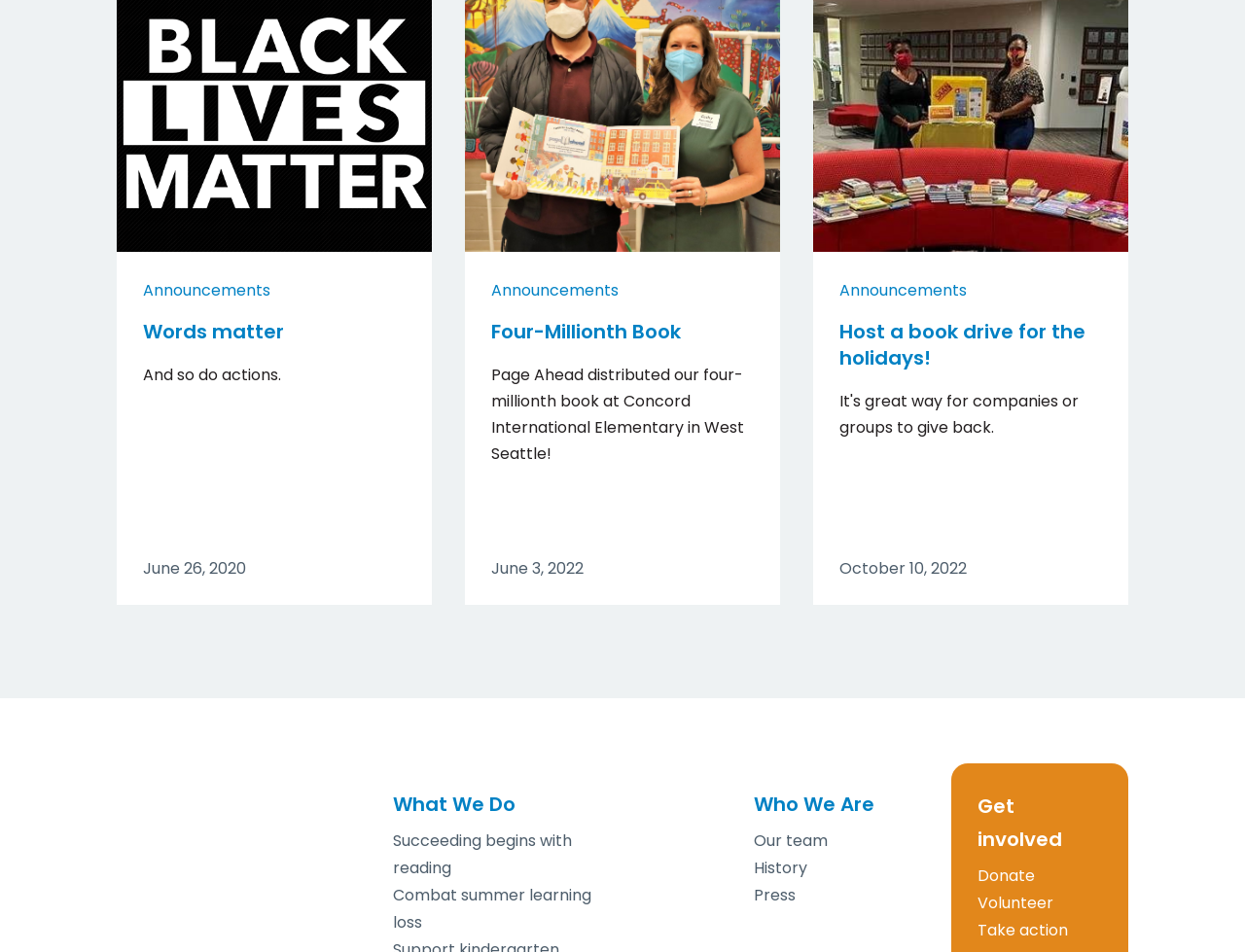What is the title of the first announcement?
Please respond to the question thoroughly and include all relevant details.

The title of the first announcement is 'Words matter' which is a heading located inside the first article element, with a bounding box of [0.115, 0.335, 0.326, 0.363].